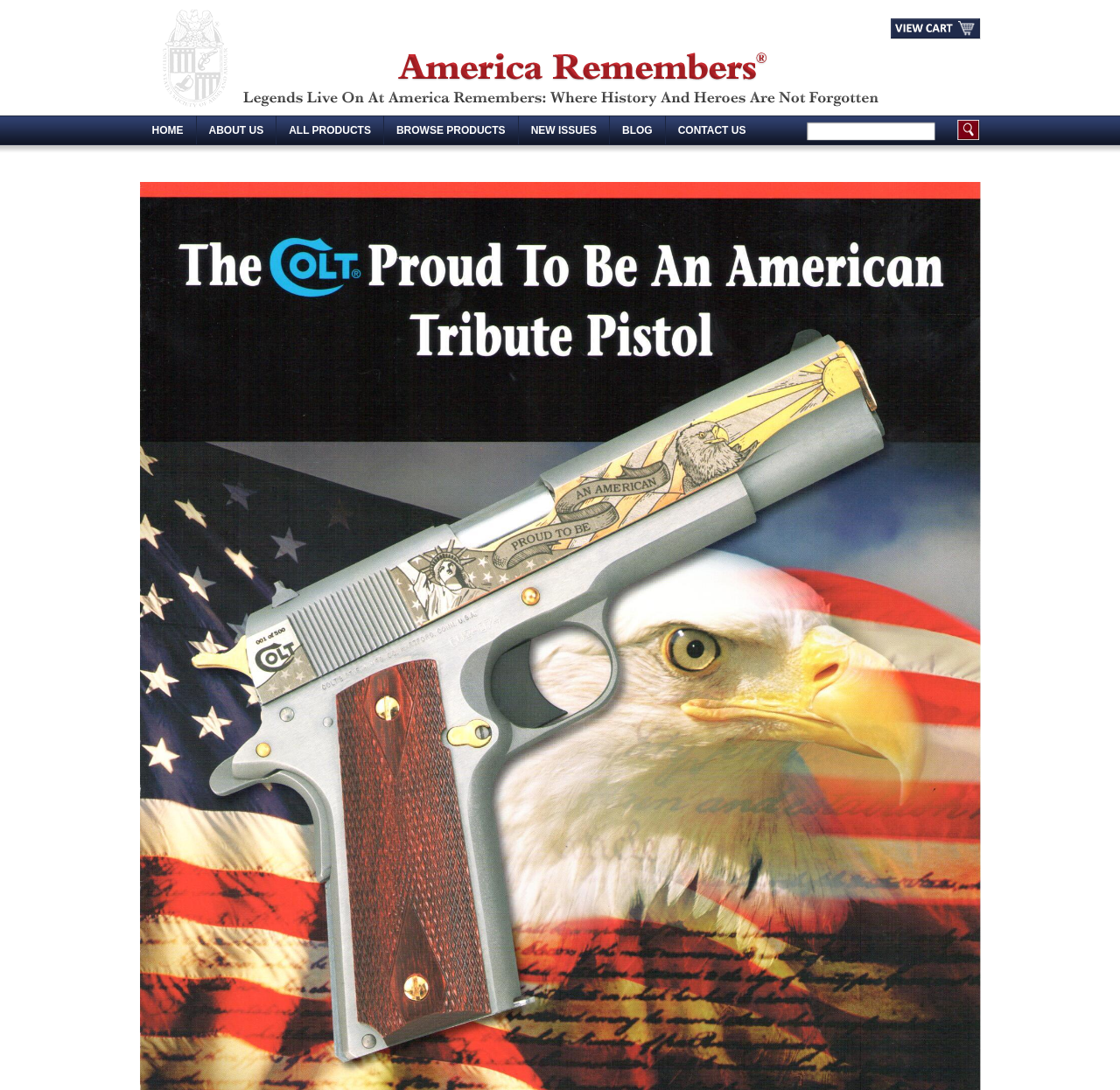Reply to the question below using a single word or brief phrase:
What is the first menu item?

HOME